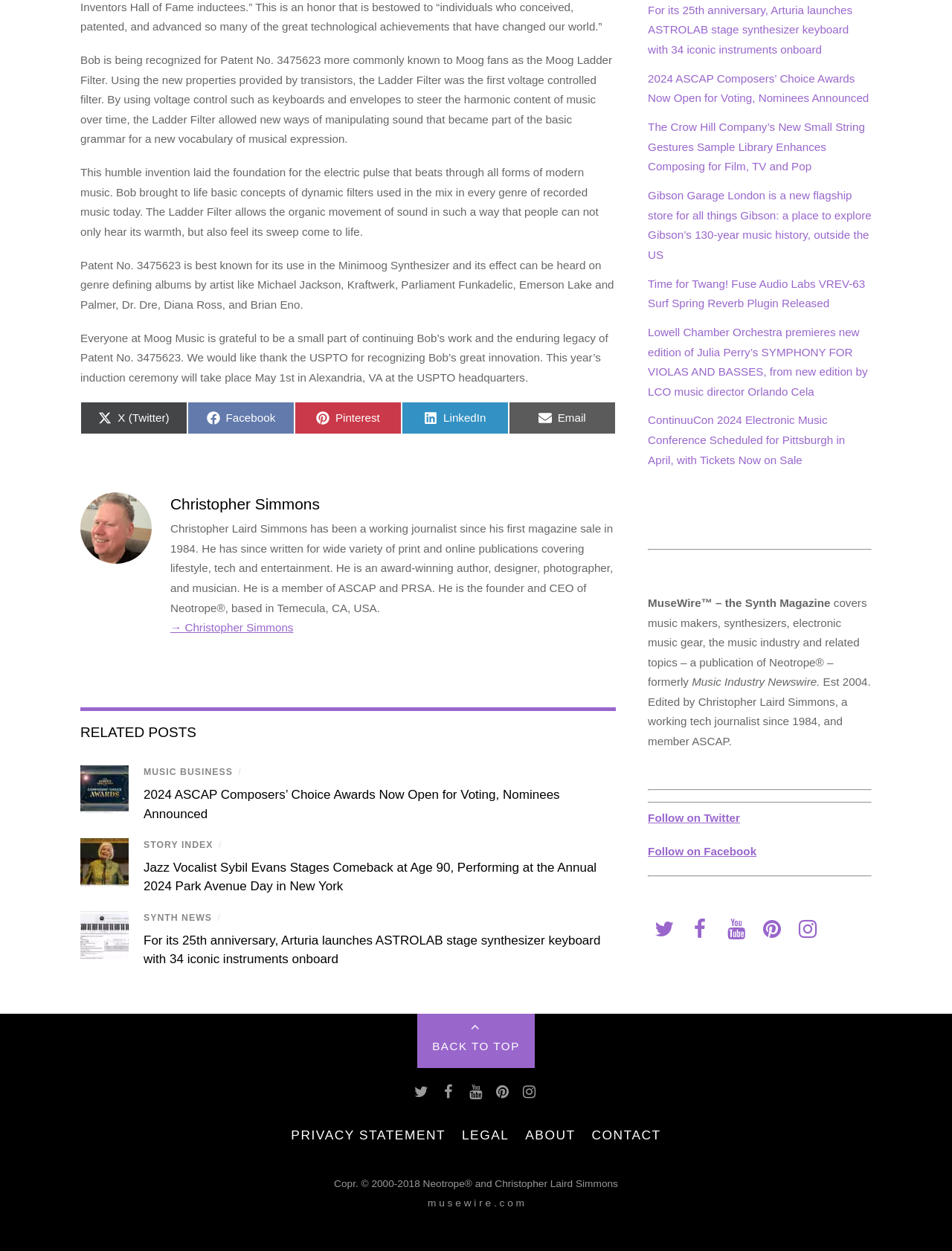Please identify the bounding box coordinates of the area that needs to be clicked to fulfill the following instruction: "Read about Christopher Simmons."

[0.179, 0.396, 0.336, 0.41]